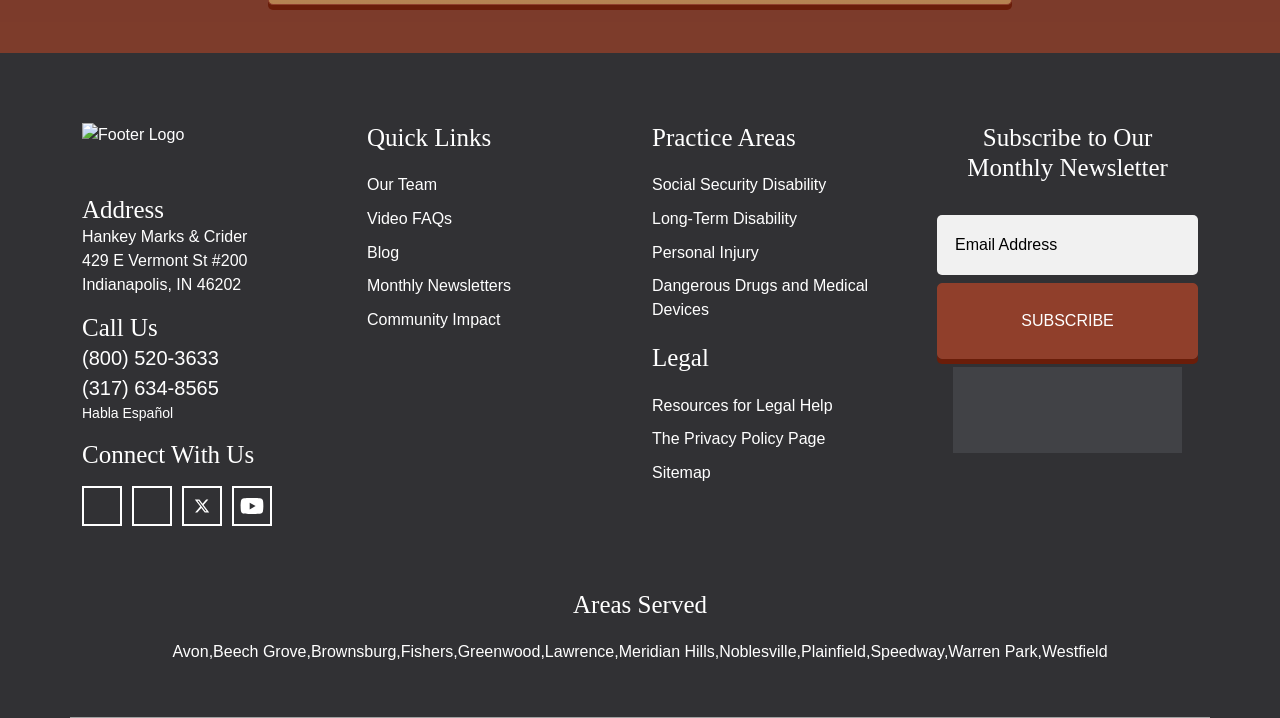Can you find the bounding box coordinates for the element that needs to be clicked to execute this instruction: "Call the office"? The coordinates should be given as four float numbers between 0 and 1, i.e., [left, top, right, bottom].

[0.064, 0.483, 0.171, 0.513]